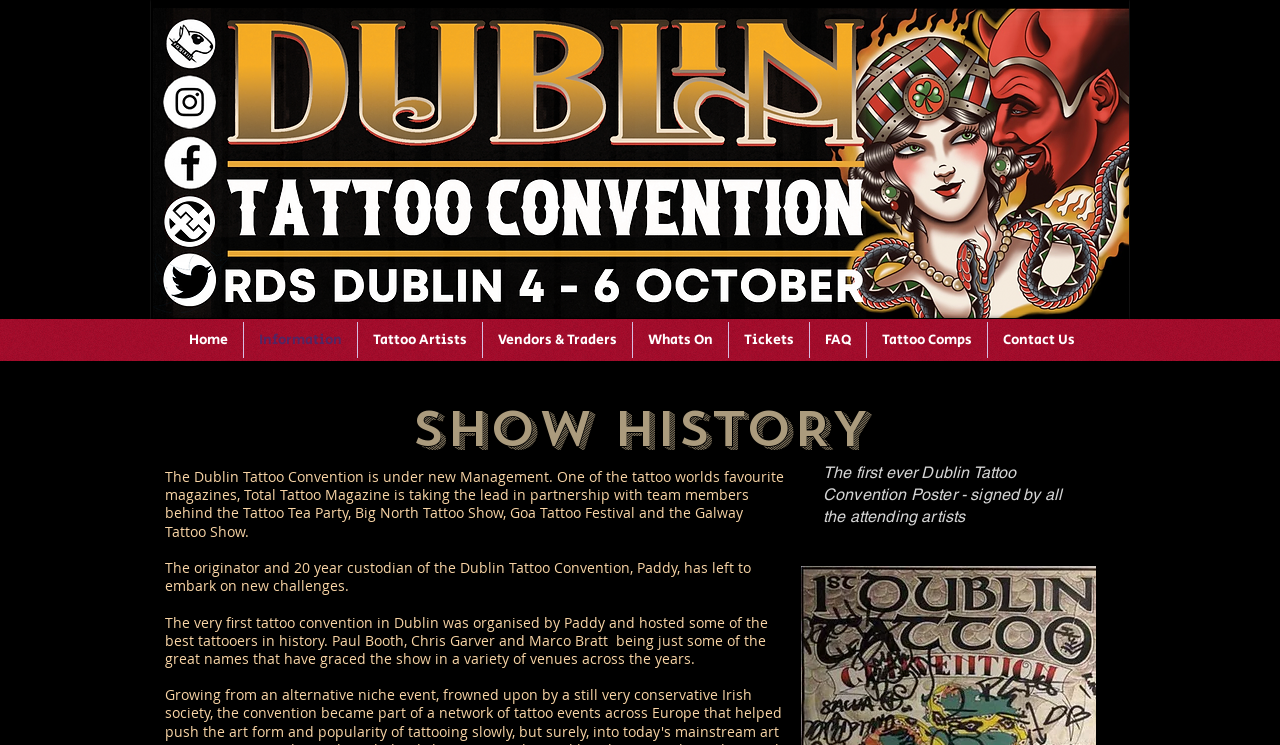Based on the image, provide a detailed and complete answer to the question: 
What is the topic of the static text?

I analyzed the static text elements and found that they describe the history of the Dublin Tattoo Convention, including its origin, past events, and changes in management.